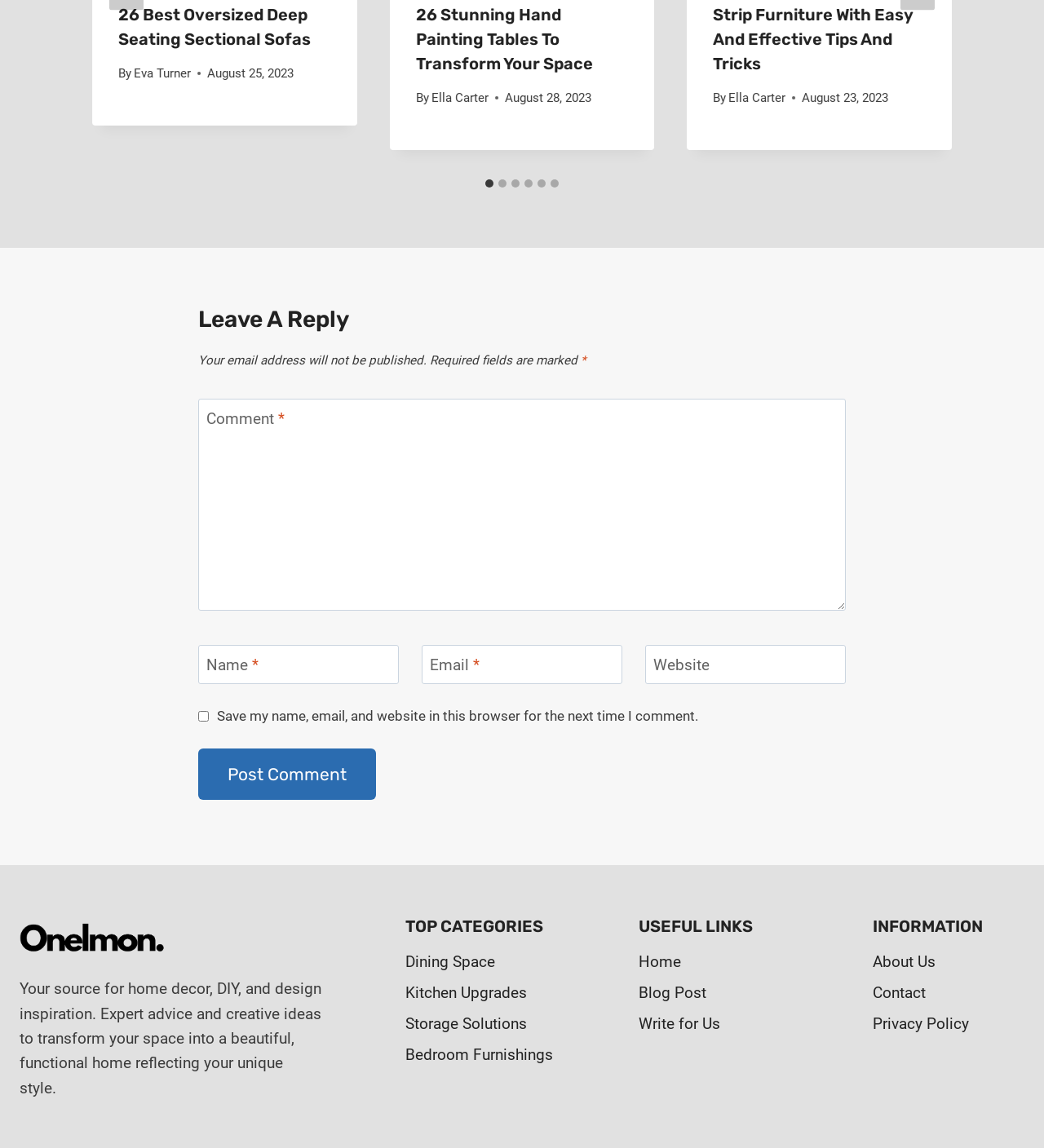Locate the bounding box coordinates of the element that needs to be clicked to carry out the instruction: "Click on the 'Dining Space' link". The coordinates should be given as four float numbers ranging from 0 to 1, i.e., [left, top, right, bottom].

[0.388, 0.825, 0.534, 0.852]